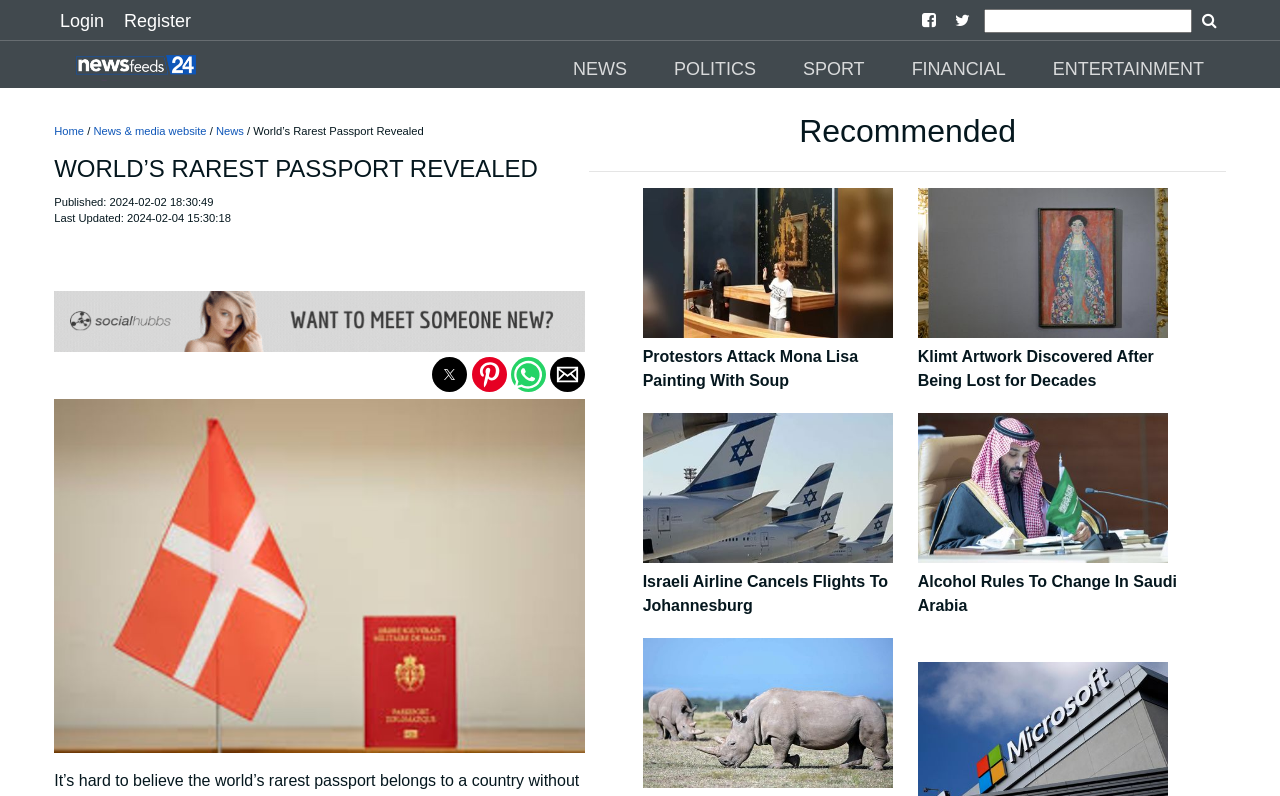Predict the bounding box coordinates for the UI element described as: "Politics". The coordinates should be four float numbers between 0 and 1, presented as [left, top, right, bottom].

[0.523, 0.066, 0.598, 0.106]